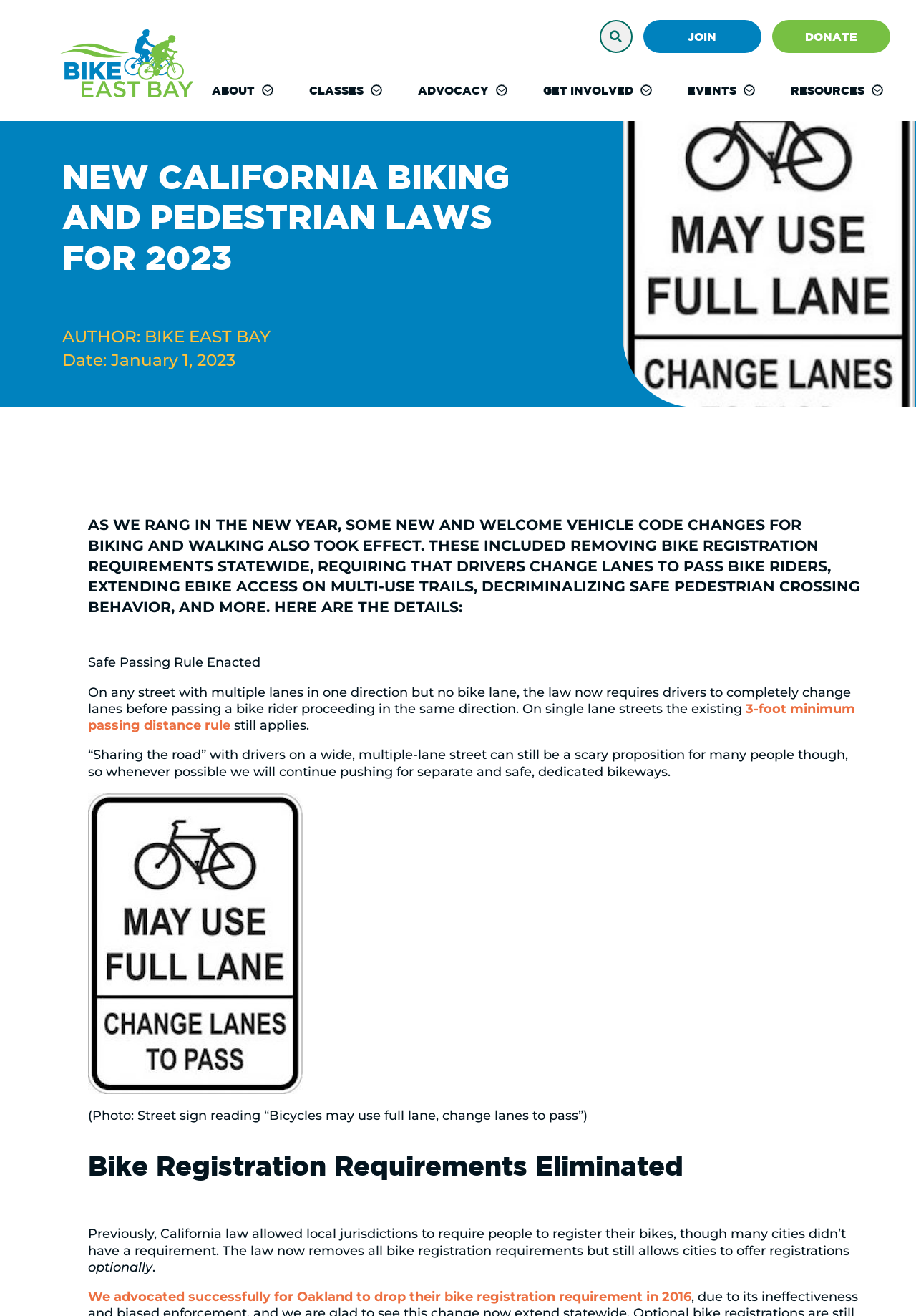What was the previous bike registration requirement in California?
Please provide a comprehensive answer based on the information in the image.

According to the article, previously, California law allowed local jurisdictions to require people to register their bikes, though many cities didn’t have a requirement, as mentioned in the StaticText 'Previously, California law allowed local jurisdictions to require people to register their bikes, though many cities didn’t have a requirement.'